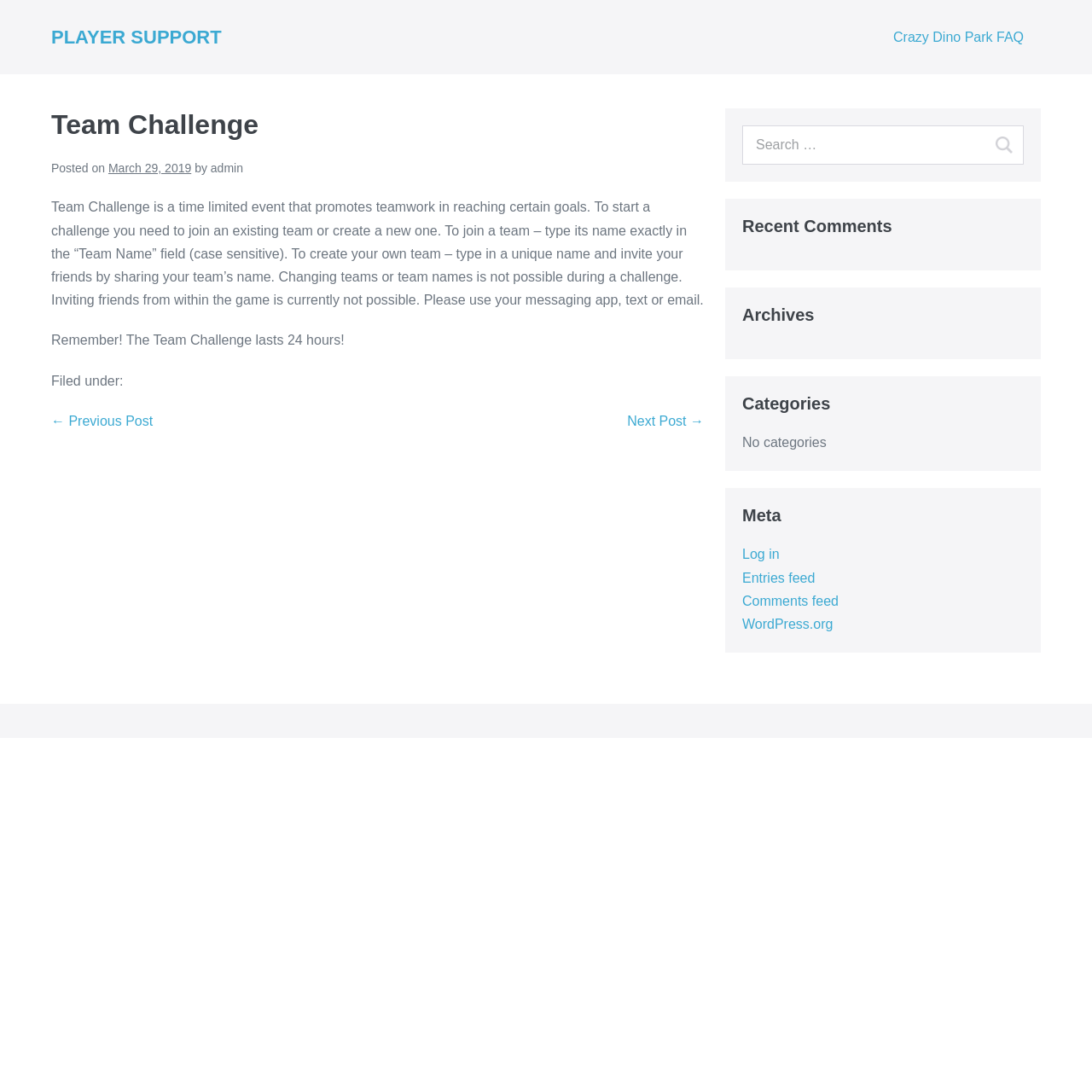Detail the various sections and features of the webpage.

The webpage is about the "Team Challenge" event in a game, specifically providing information on how to participate and its rules. At the top, there is a navigation bar with two links: "PLAYER SUPPORT" and "Crazy Dino Park FAQ". 

Below the navigation bar, the main content area is divided into two sections. On the left, there is an article section that takes up most of the space. It starts with a heading "Team Challenge" followed by the posting date and author information. The main content of the article explains the rules and objectives of the Team Challenge event, including how to join or create a team, and the duration of the challenge. 

There is a footer section below the article, which contains links to previous and next posts, as well as a category label "Filed under:". On the right side, there is a complementary section that contains a search bar, recent comments, archives, categories, and meta information. The categories section currently has no categories listed. The meta section contains links to log in, entries feed, comments feed, and WordPress.org. At the very bottom of the page, there is a content information section that contains a layout table.